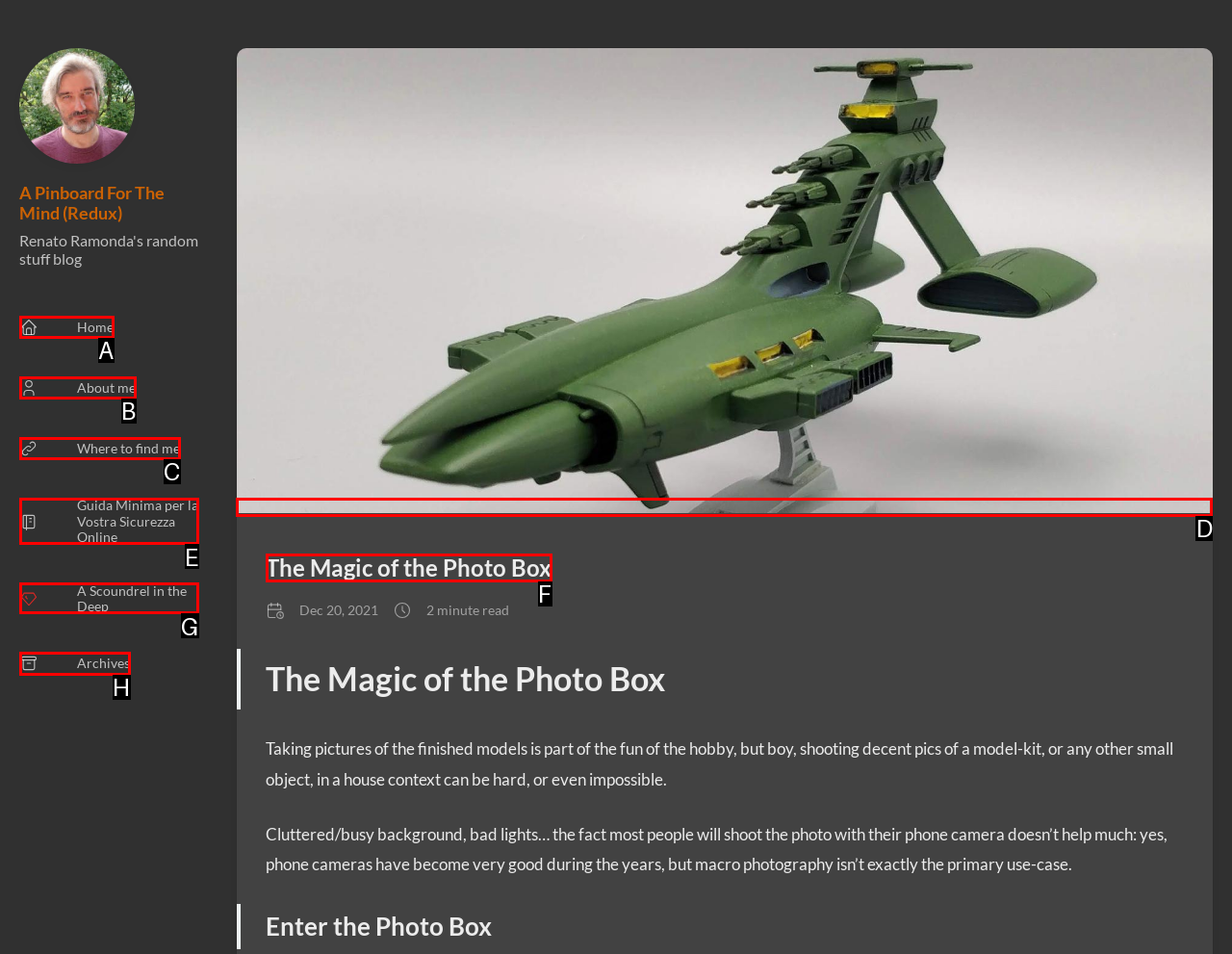Select the HTML element that should be clicked to accomplish the task: View the 'Featured image of post The Magic of the Photo Box' Reply with the corresponding letter of the option.

D